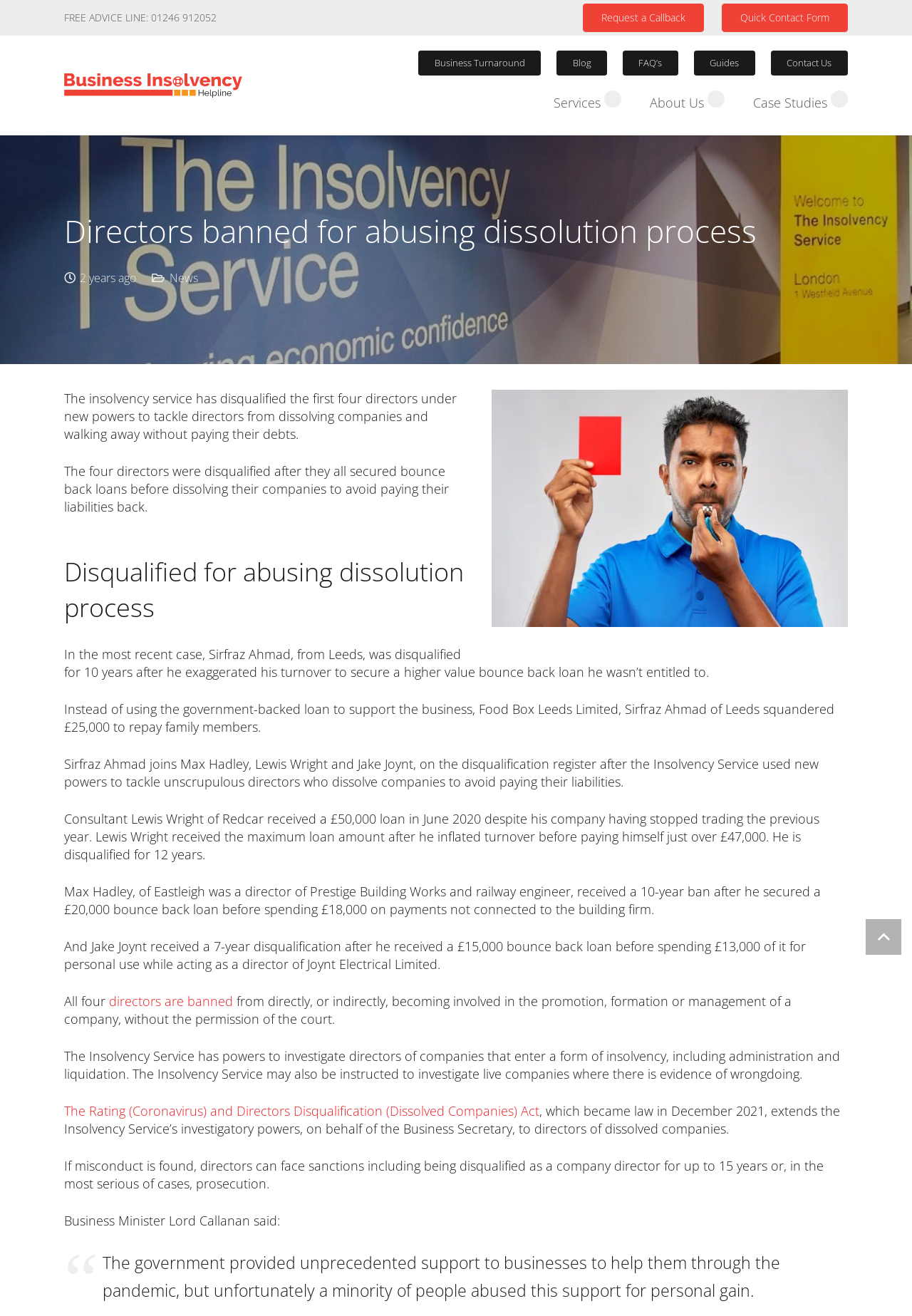Use the details in the image to answer the question thoroughly: 
How many years was Sirfraz Ahmad disqualified for?

I found the answer by reading the static text element that mentions Sirfraz Ahmad, which states that he was disqualified for 10 years after exaggerating his turnover to secure a higher value bounce back loan.